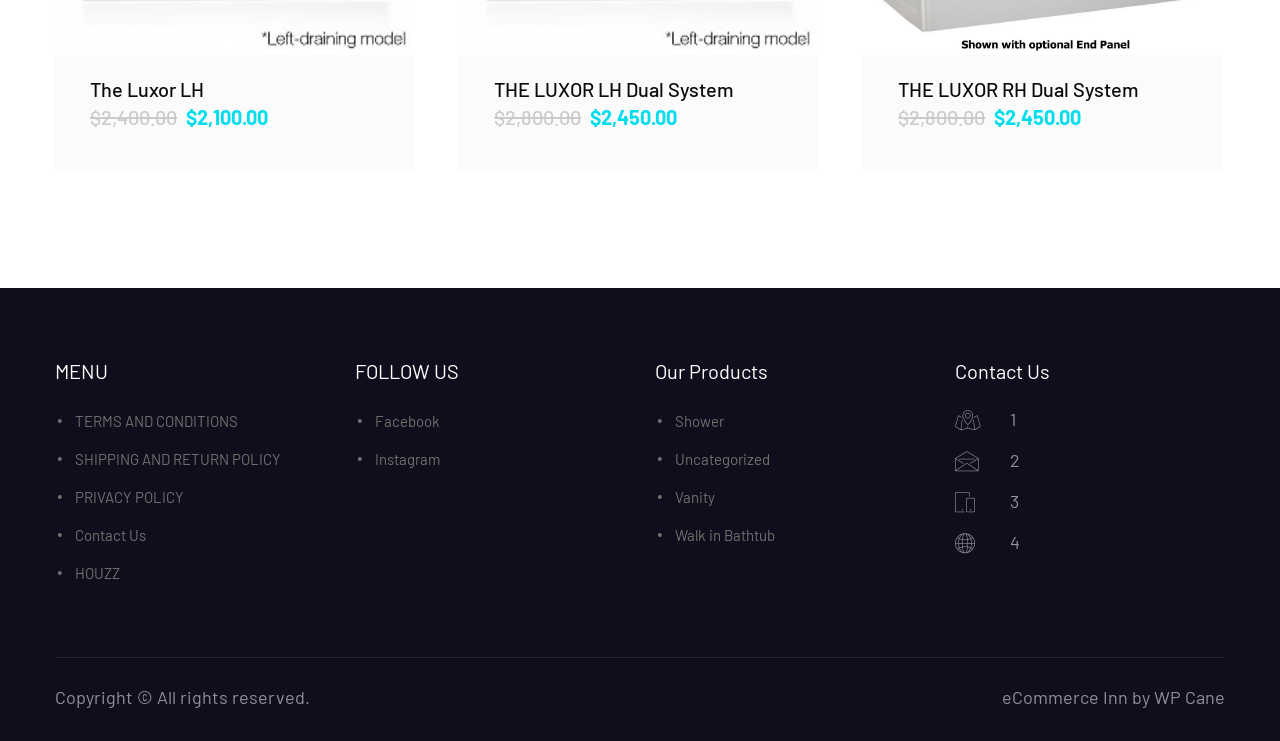Answer the following query concisely with a single word or phrase:
What is the category of the product 'Walk in Bathtub'?

Our Products